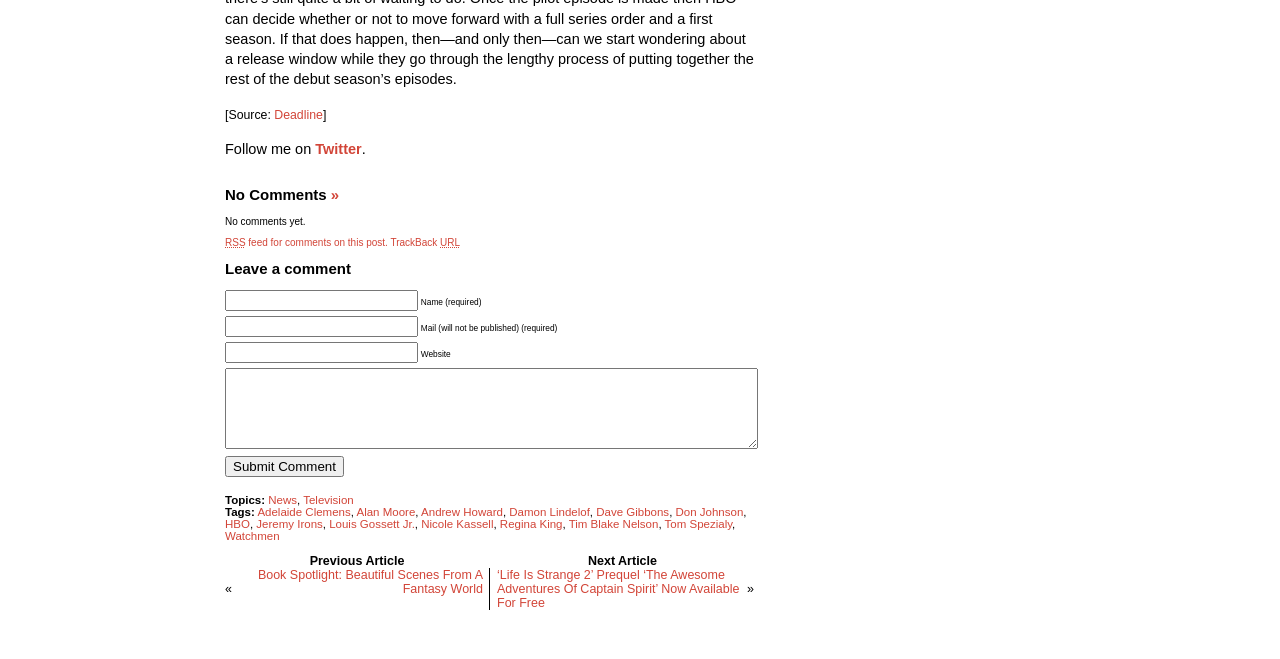What is the topic of this article?
Using the picture, provide a one-word or short phrase answer.

News, Television